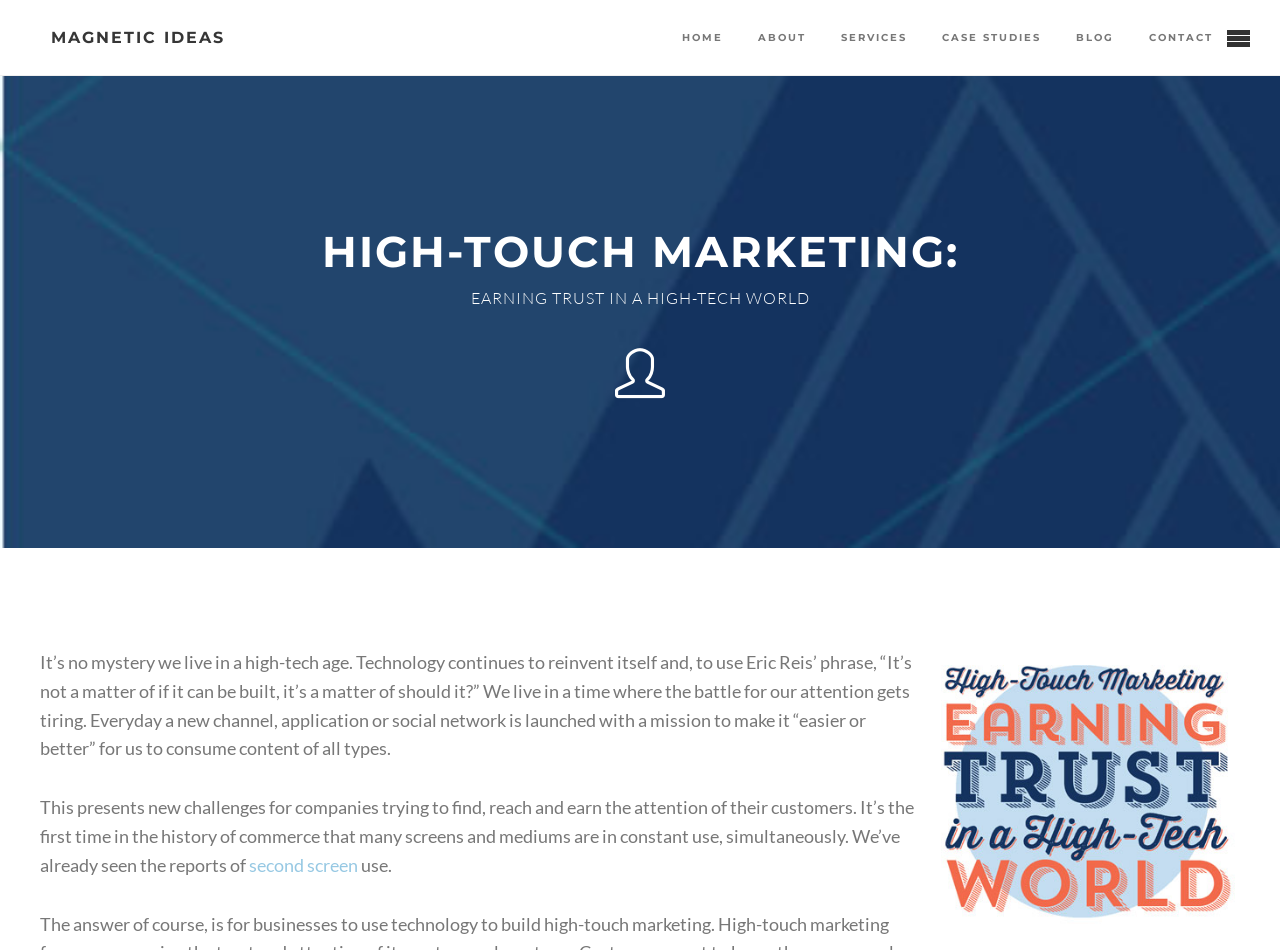Given the following UI element description: "swimming accessories", find the bounding box coordinates in the webpage screenshot.

None